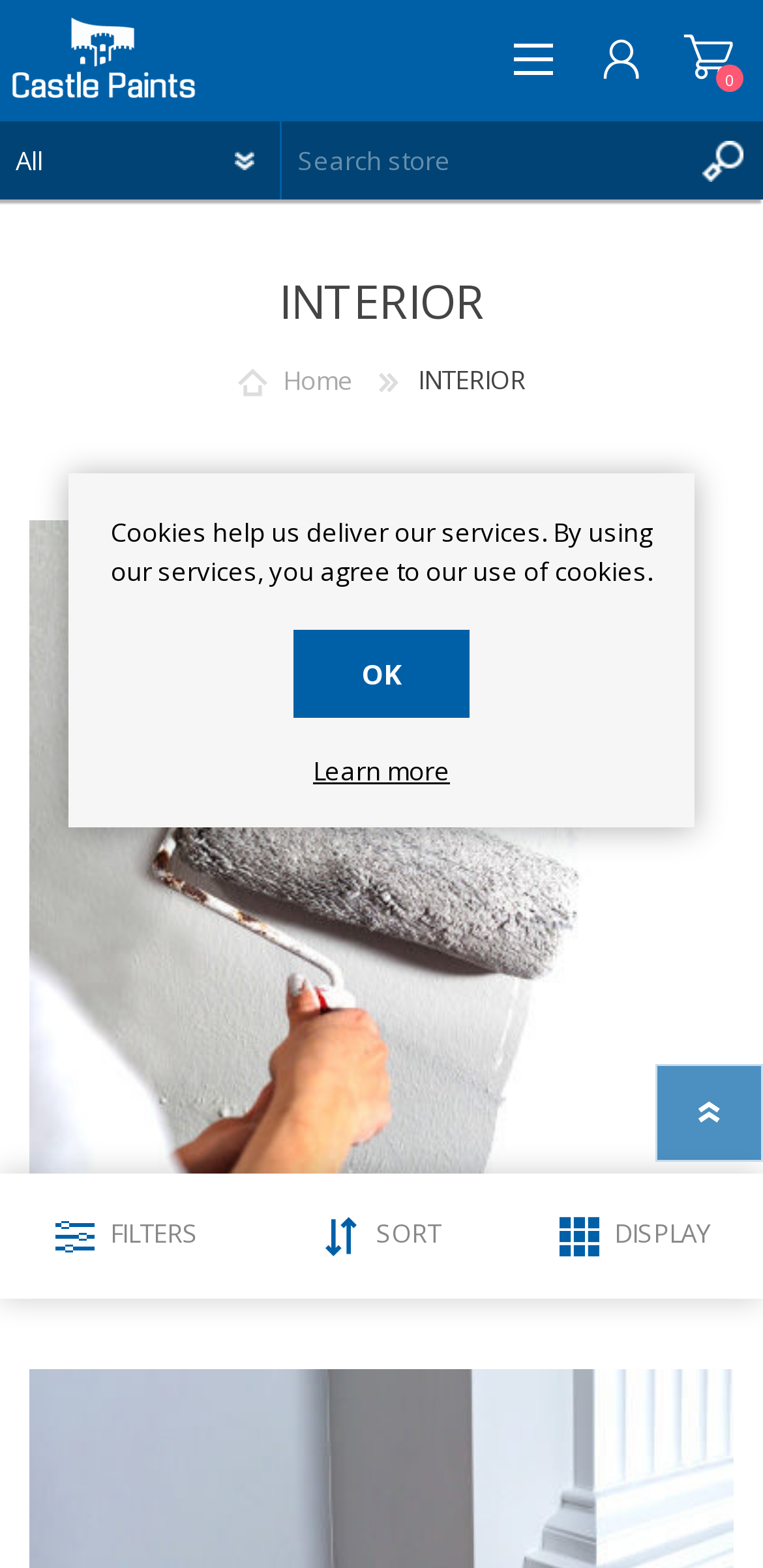Provide an in-depth caption for the elements present on the webpage.

The webpage is about Castle Paints, a paint manufacturing specialist, with a focus on interior paints. At the top left, there is a logo image and a link to the Castle Paints website. Next to it, there is a search bar with an autocomplete feature and a search button. Below the search bar, there is a VAT selector combobox.

On the top right, there are links to register, log in, and wishlist, as well as a shopping cart icon with a link. Below these links, there is a heading that reads "INTERIOR" in a prominent font.

The main content of the page is divided into two sections. On the left, there is a navigation menu with links to "Home" and a category called "INTERIOR WALLS & CEILINGS", which has a picture and a heading. On the right, there are filters, sort, and display options, with a combobox to select the product sort order.

At the bottom of the page, there is a notice about cookies, with a button to accept and a link to learn more. Overall, the webpage has a clean and organized layout, making it easy to navigate and find the desired information.